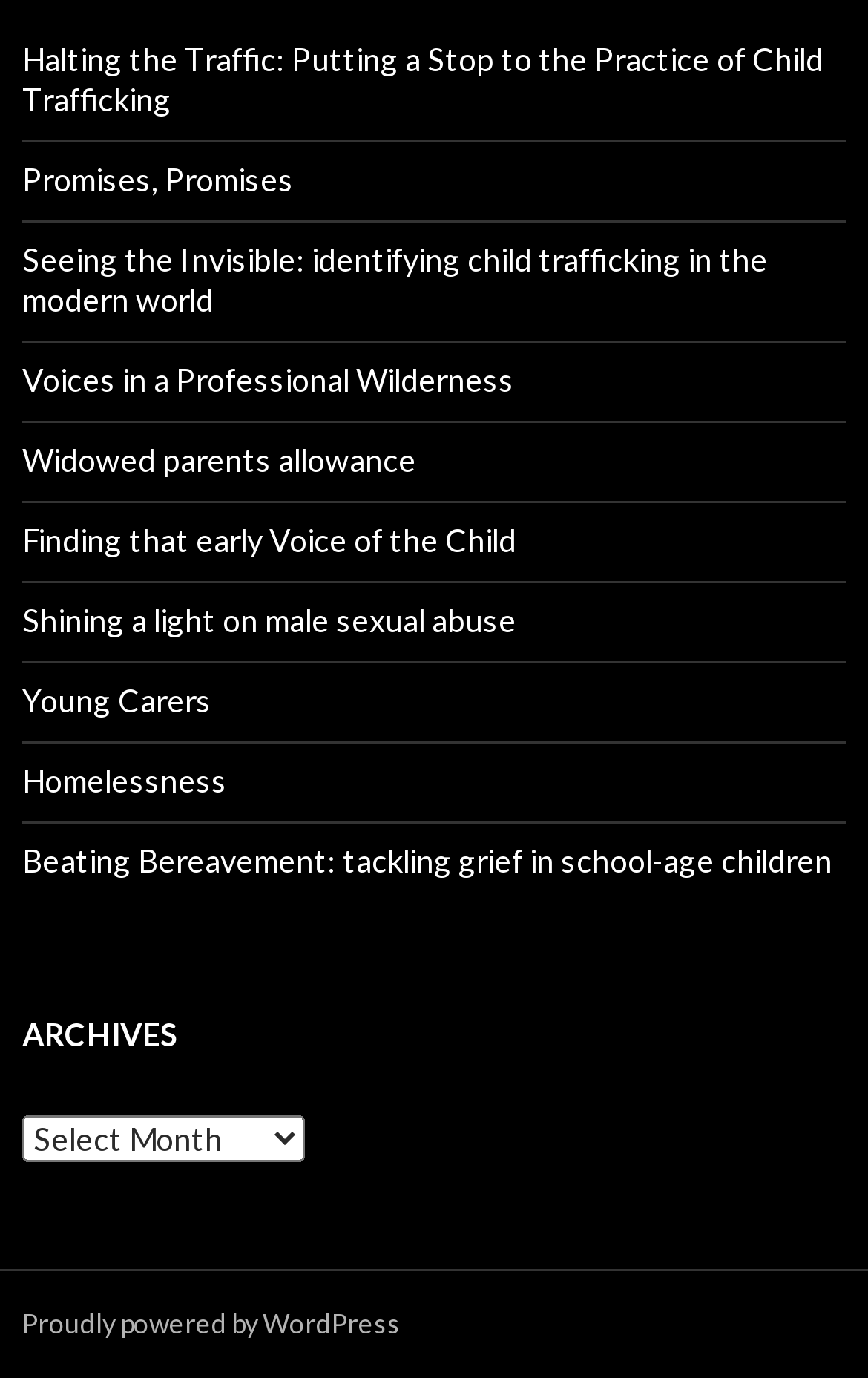Please find the bounding box coordinates of the clickable region needed to complete the following instruction: "Visit the WordPress homepage". The bounding box coordinates must consist of four float numbers between 0 and 1, i.e., [left, top, right, bottom].

[0.026, 0.948, 0.462, 0.972]